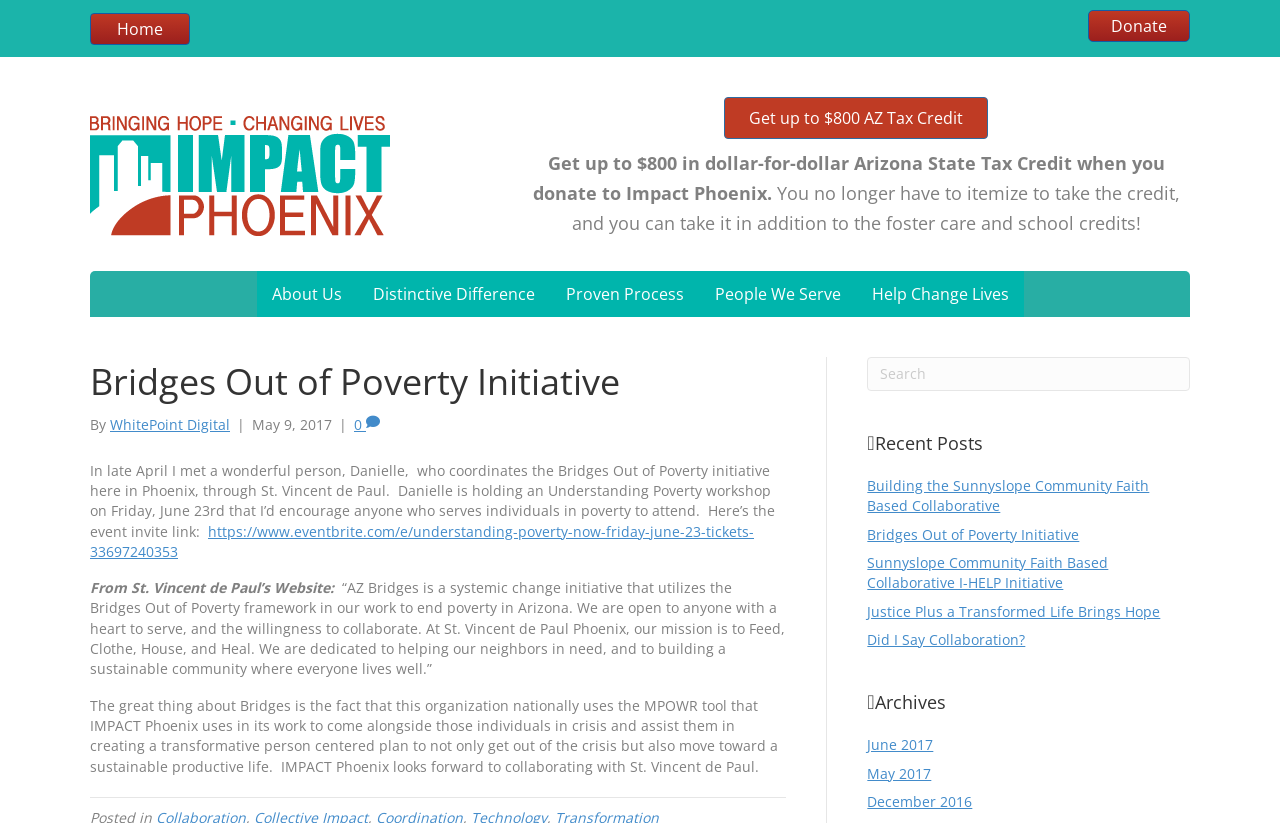Carefully examine the image and provide an in-depth answer to the question: What is the date of the Understanding Poverty workshop?

The date of the Understanding Poverty workshop is mentioned in the text as 'Friday, June 23rd', which is the date of the event invite link provided.